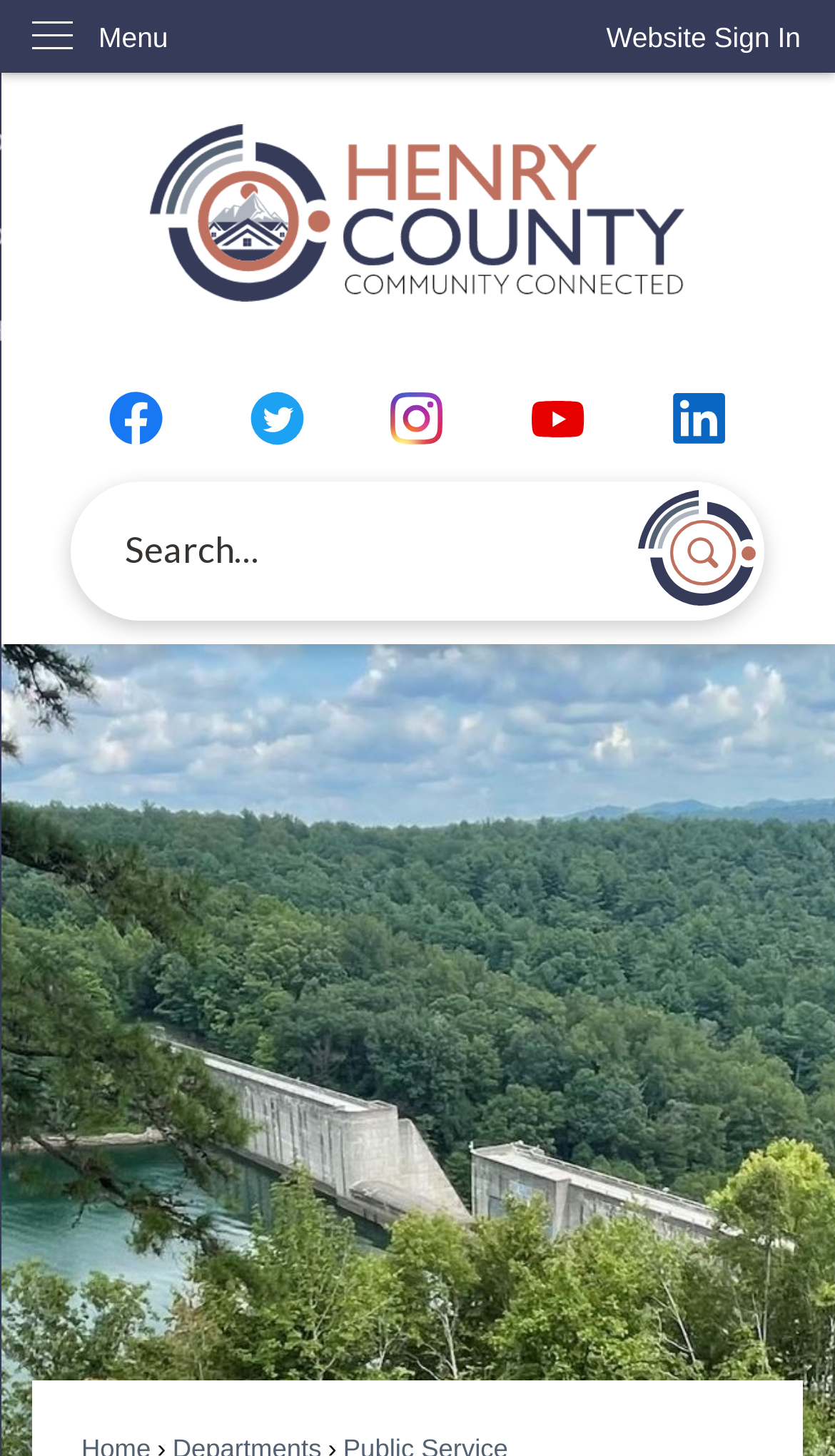Please pinpoint the bounding box coordinates for the region I should click to adhere to this instruction: "Skip to main content".

[0.0, 0.0, 0.044, 0.025]